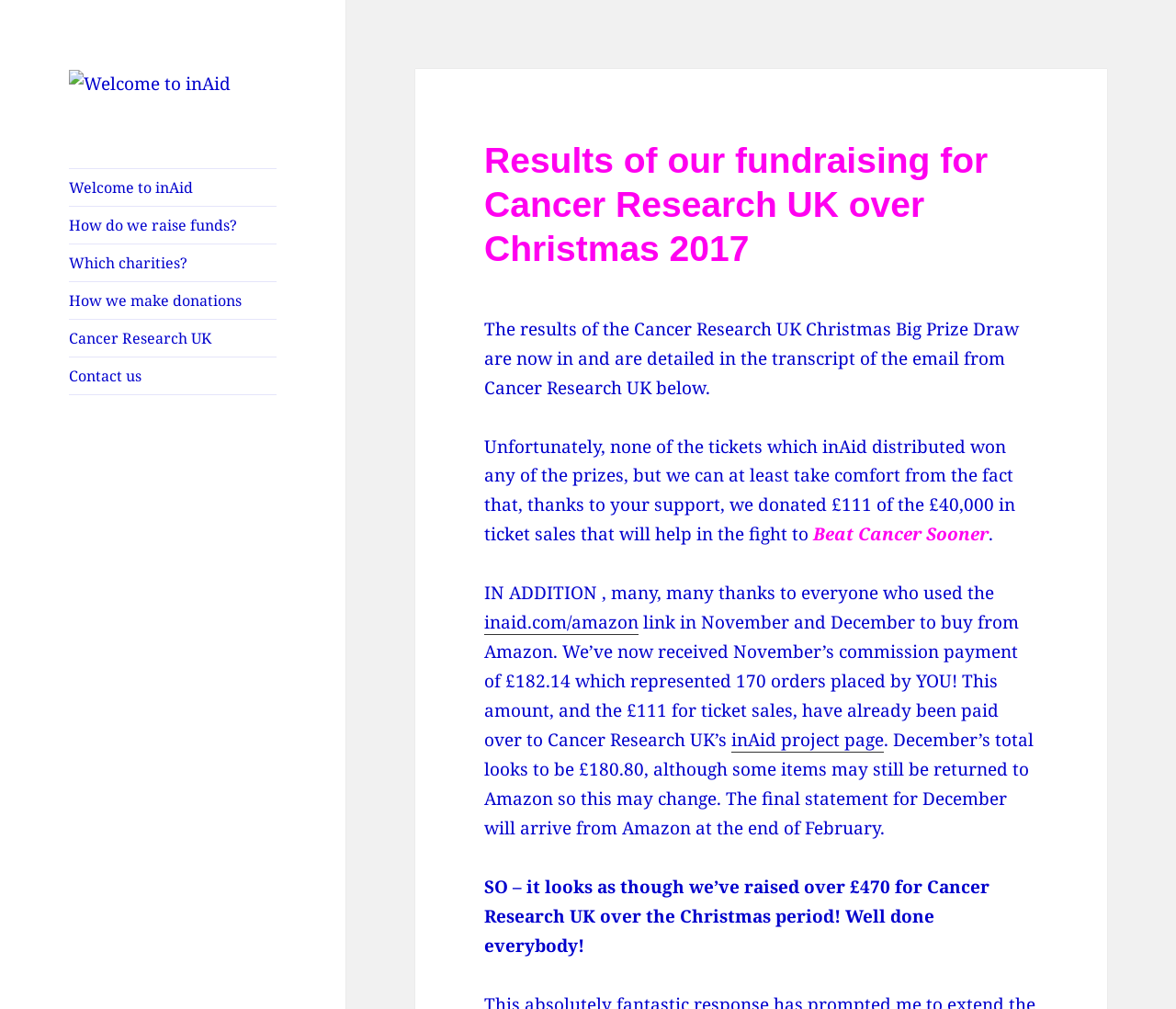Find and specify the bounding box coordinates that correspond to the clickable region for the instruction: "Read more about Cancer Research UK".

[0.059, 0.317, 0.235, 0.354]